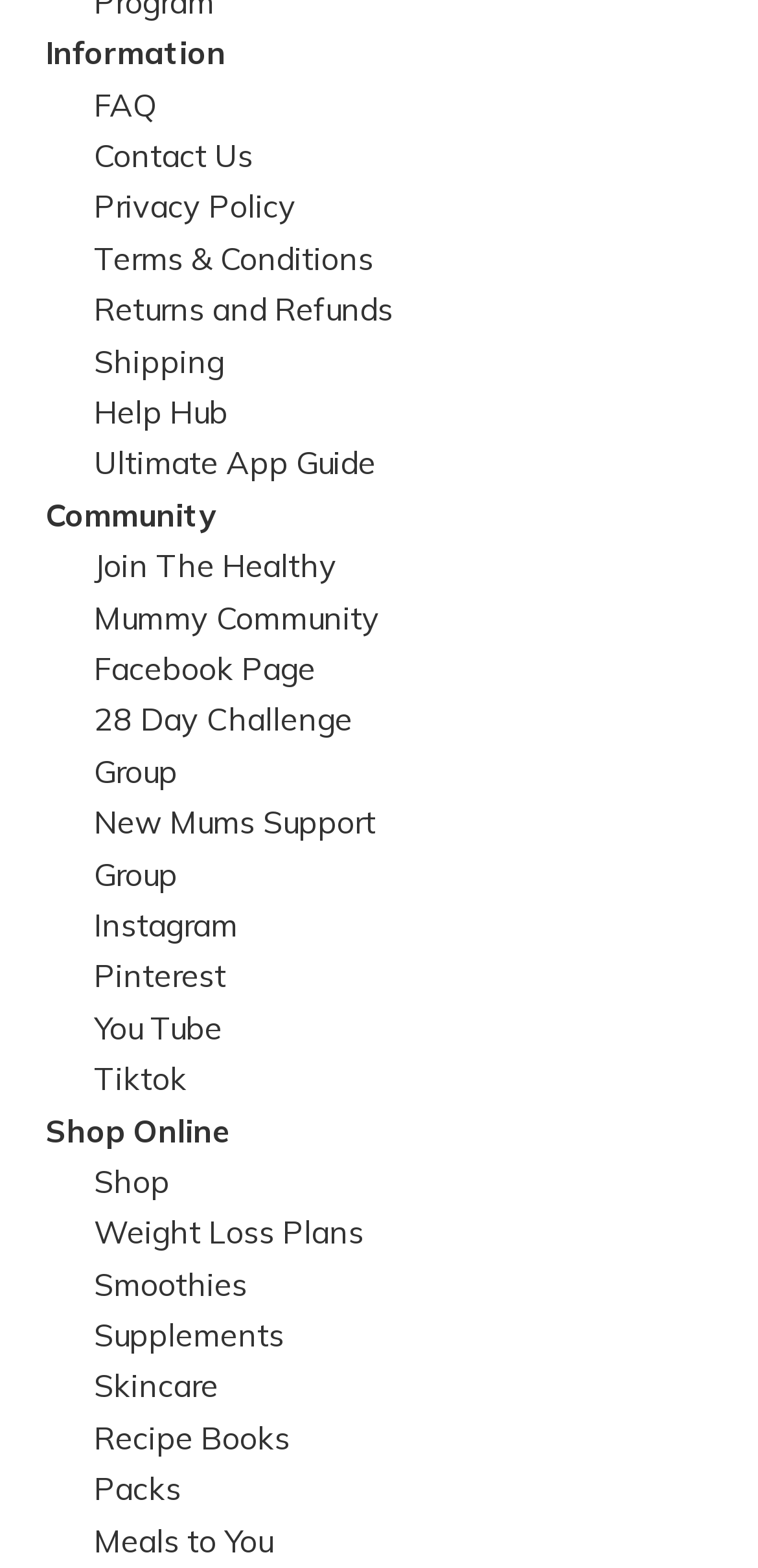Please answer the following question using a single word or phrase: 
How many links are available under the 'Help' category?

8